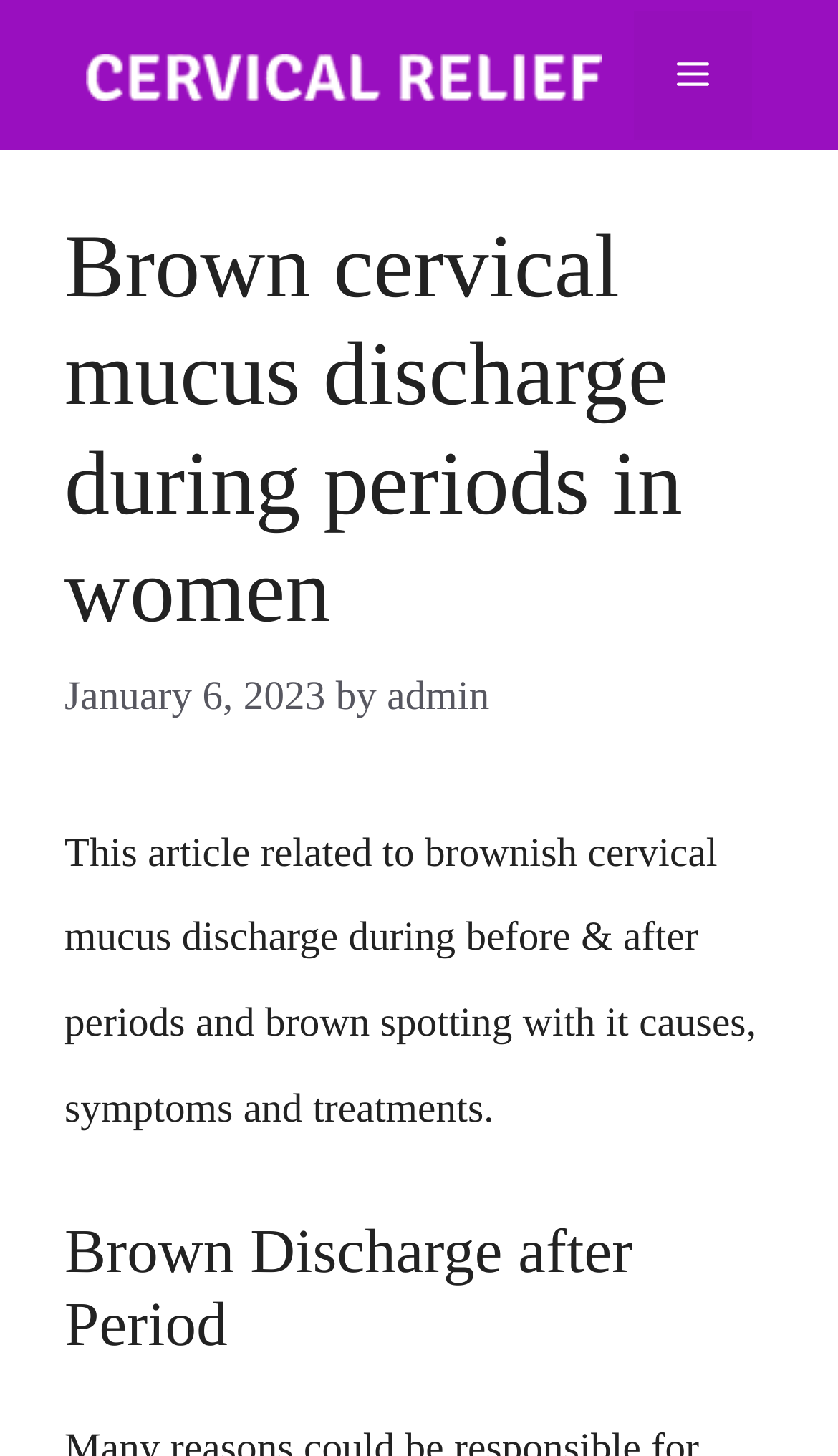Locate and extract the text of the main heading on the webpage.

Brown cervical mucus discharge during periods in women